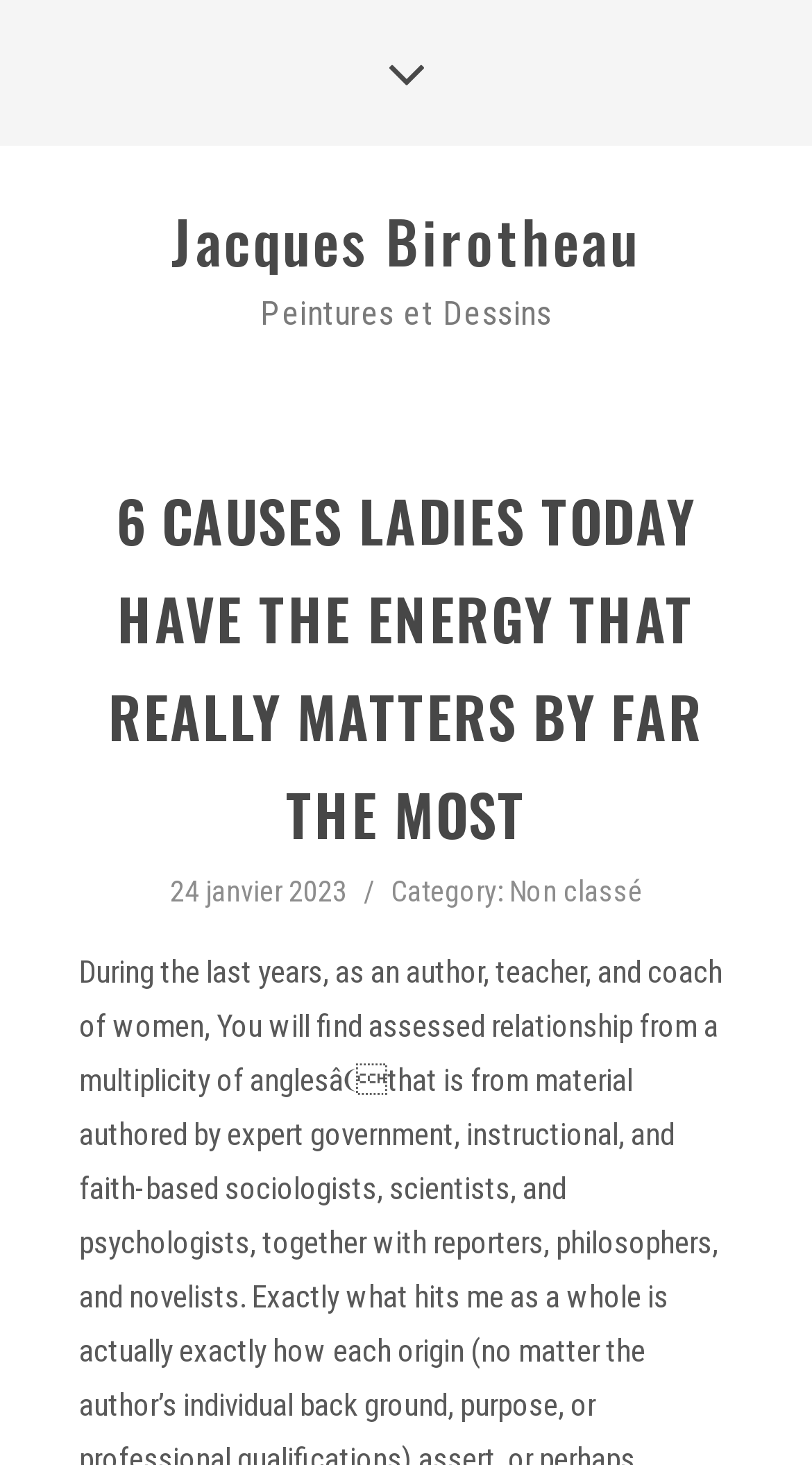Give a concise answer using one word or a phrase to the following question:
What is the date of the article?

24 janvier 2023